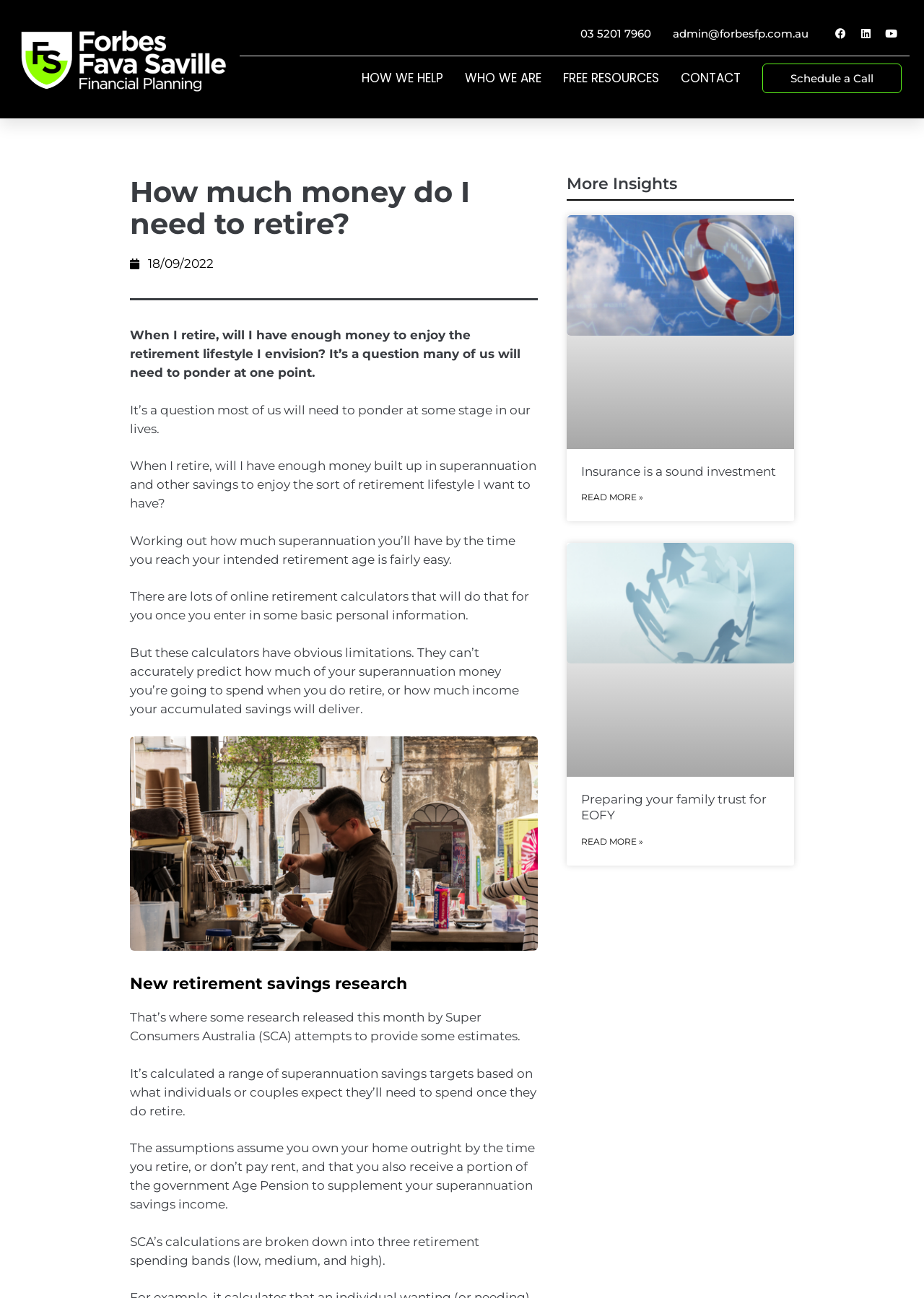Determine the bounding box of the UI component based on this description: "Read More »". The bounding box coordinates should be four float values between 0 and 1, i.e., [left, top, right, bottom].

[0.629, 0.376, 0.696, 0.391]